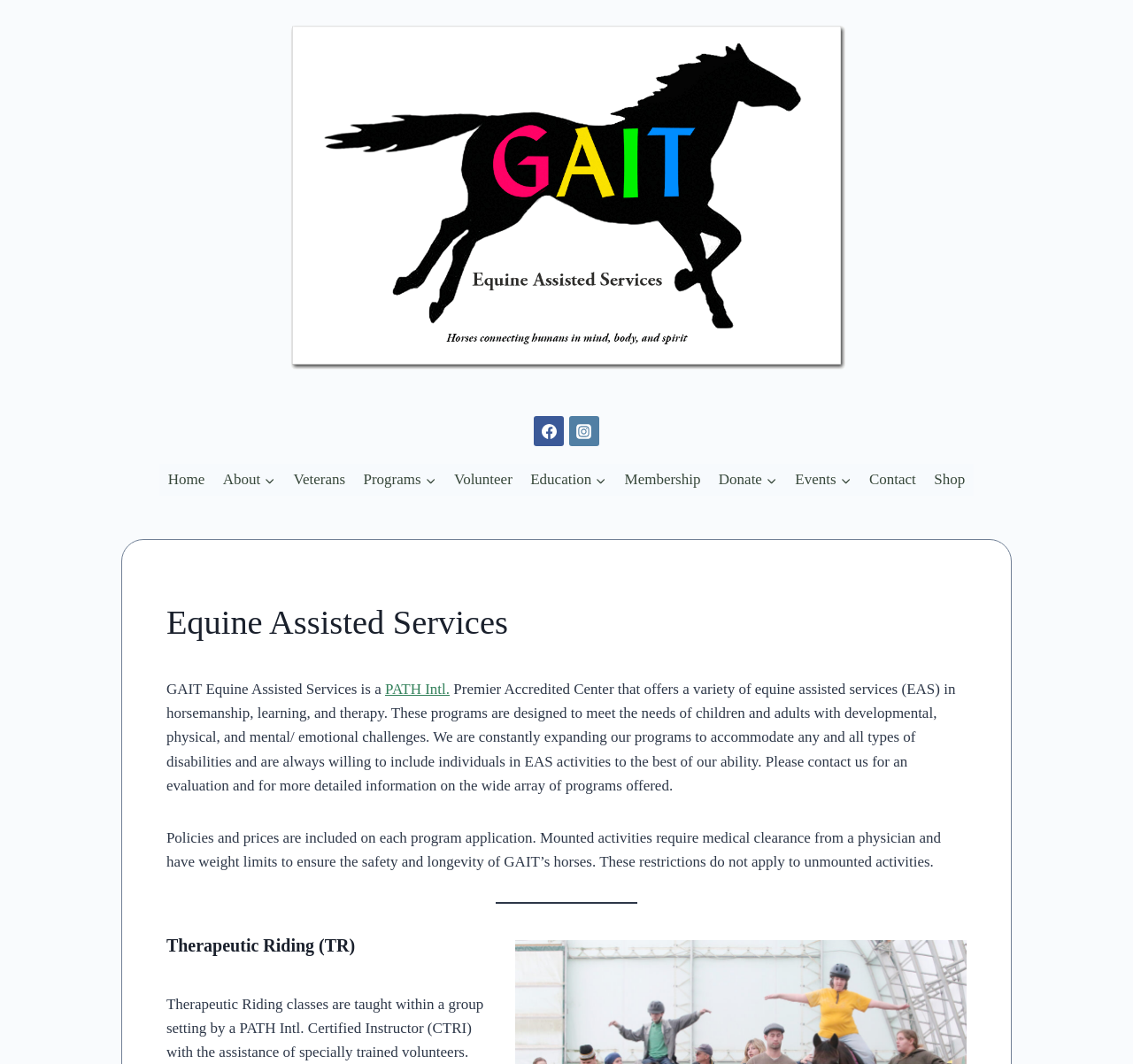Respond concisely with one word or phrase to the following query:
What is the name of the organization that GAIT is accredited by?

PATH Intl.